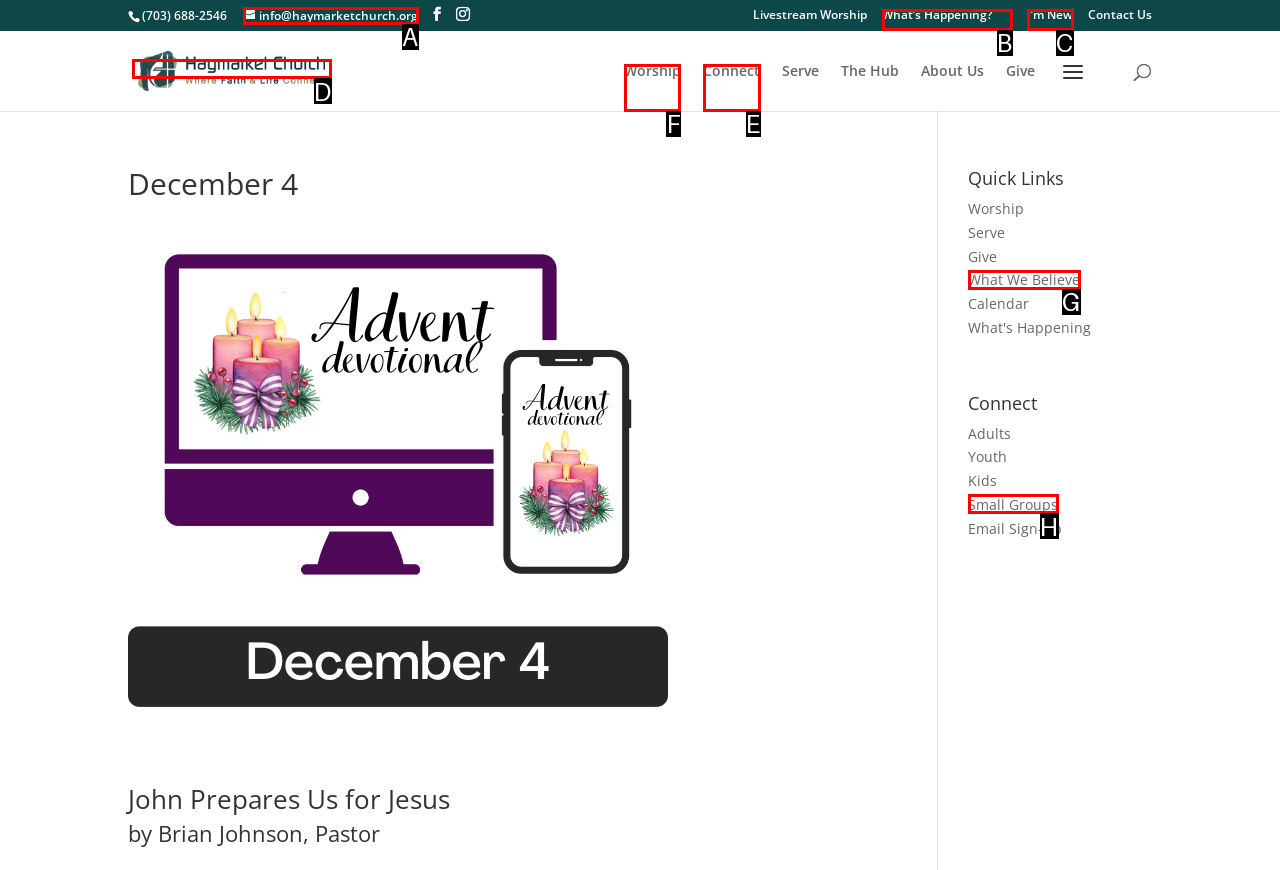Which choice should you pick to execute the task: Explore the worship page
Respond with the letter associated with the correct option only.

F